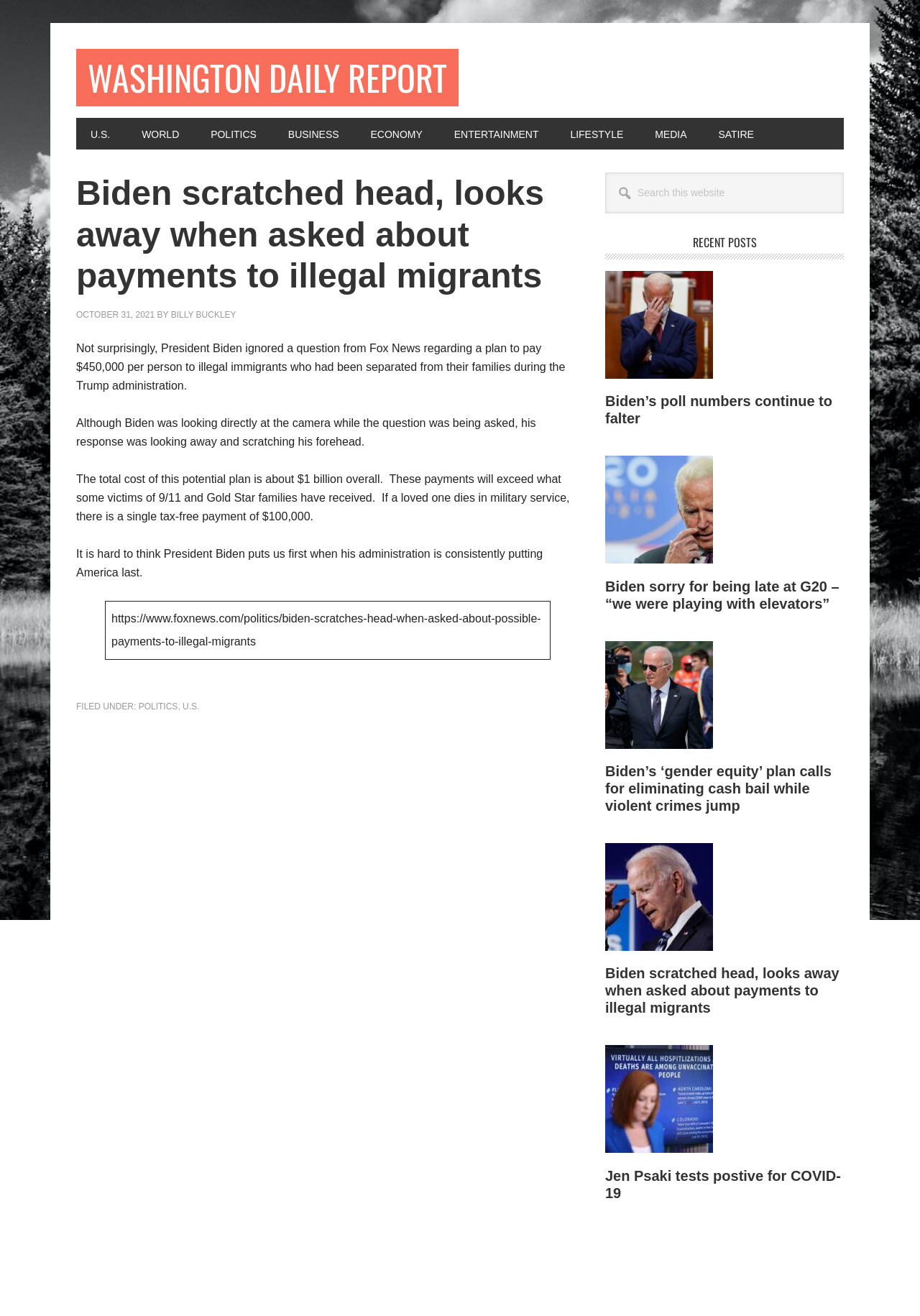Determine the bounding box coordinates of the region that needs to be clicked to achieve the task: "Click the link to read about Jen Psaki testing positive for COVID-19".

[0.658, 0.794, 0.917, 0.917]